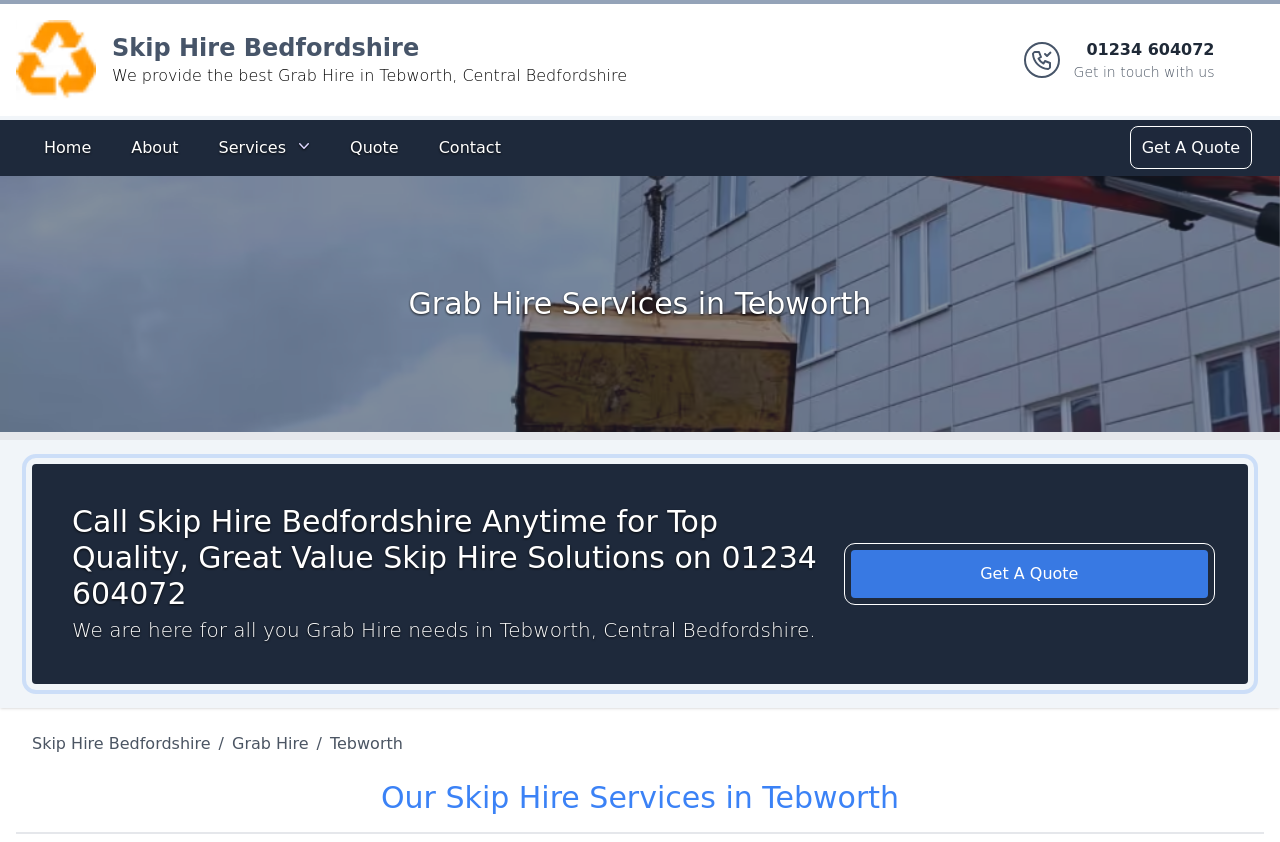Find the bounding box coordinates for the area you need to click to carry out the instruction: "Call the phone number". The coordinates should be four float numbers between 0 and 1, indicated as [left, top, right, bottom].

[0.839, 0.045, 0.949, 0.097]